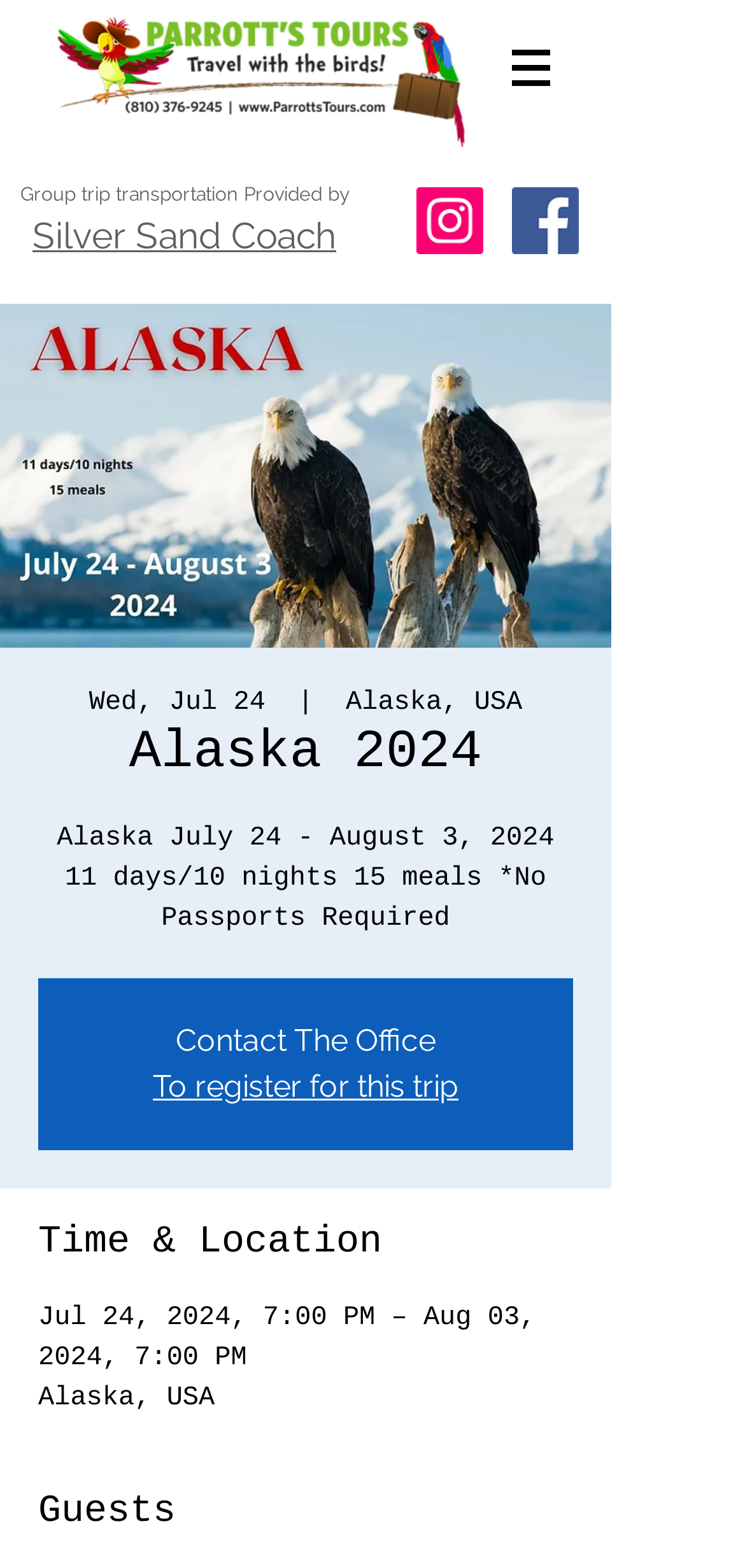What is the purpose of the 'Contact The Office' button?
Provide a detailed answer to the question using information from the image.

I found the answer by looking at the text 'Contact The Office' and the nearby link 'To register for this trip', which suggests that the purpose of the button is to register for the trip.